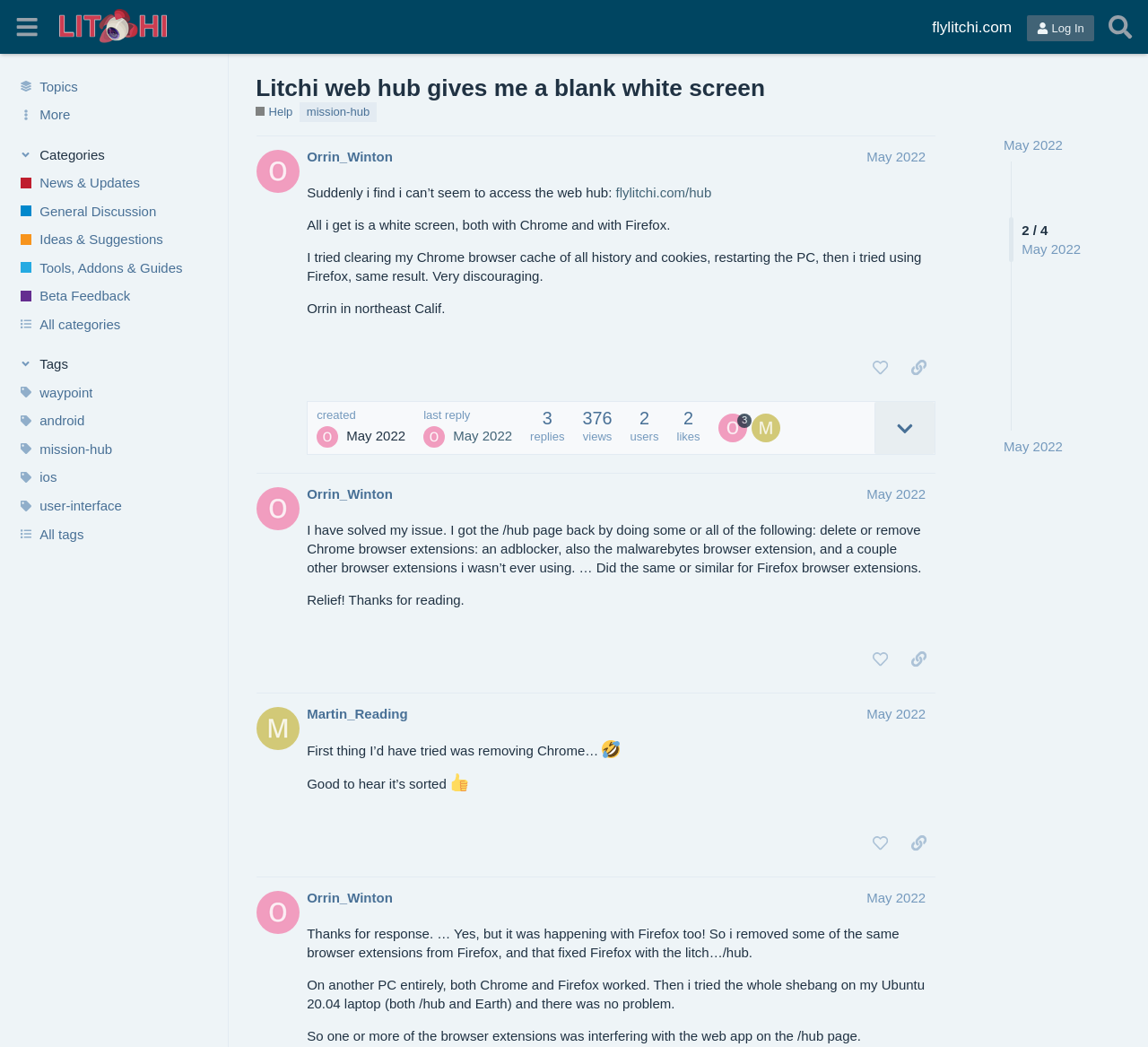Provide the bounding box coordinates of the HTML element described as: "News & Updates". The bounding box coordinates should be four float numbers between 0 and 1, i.e., [left, top, right, bottom].

[0.0, 0.161, 0.199, 0.188]